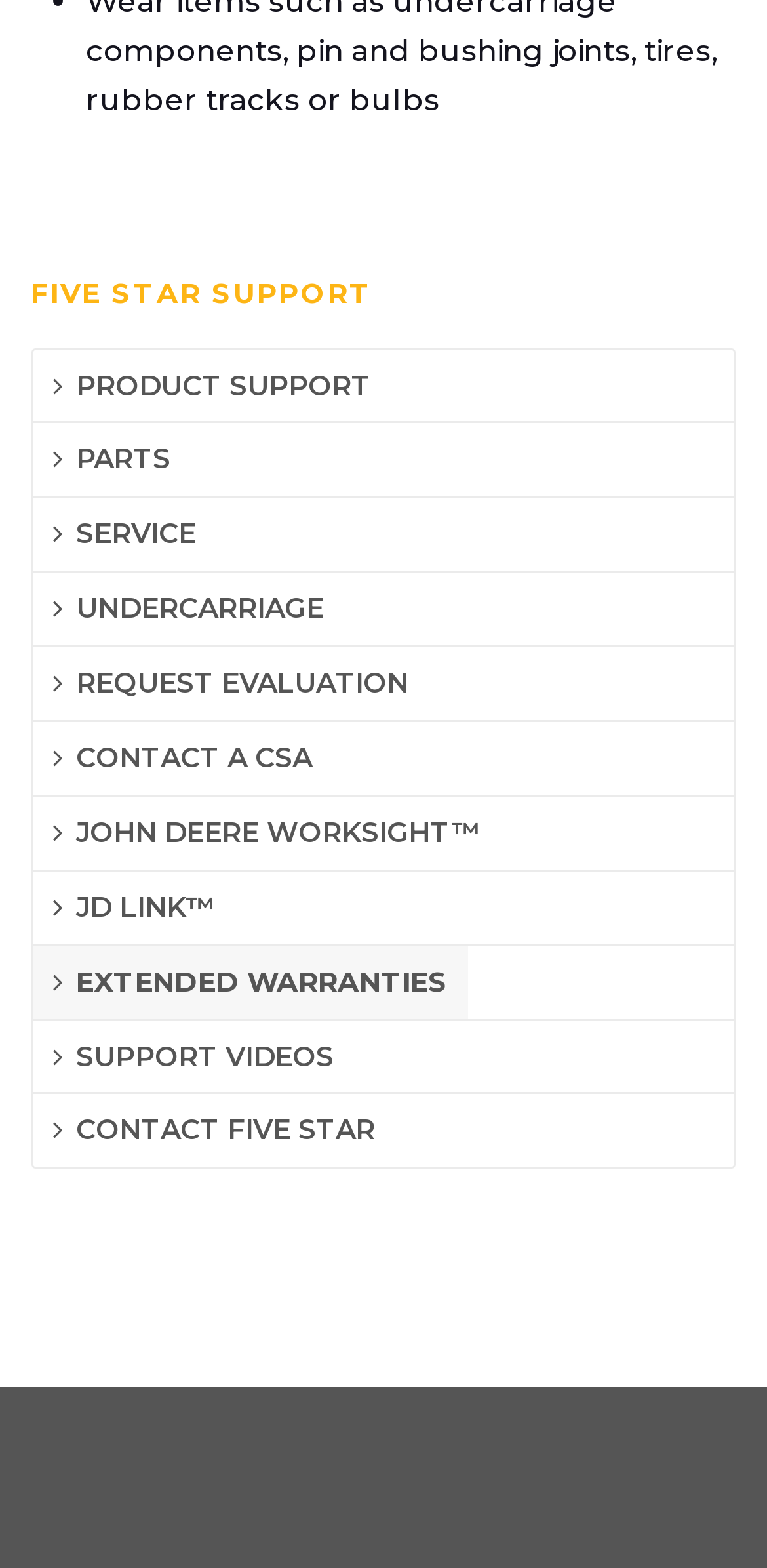Please identify the bounding box coordinates of the element I need to click to follow this instruction: "Click on PRODUCT SUPPORT".

[0.043, 0.223, 0.509, 0.269]